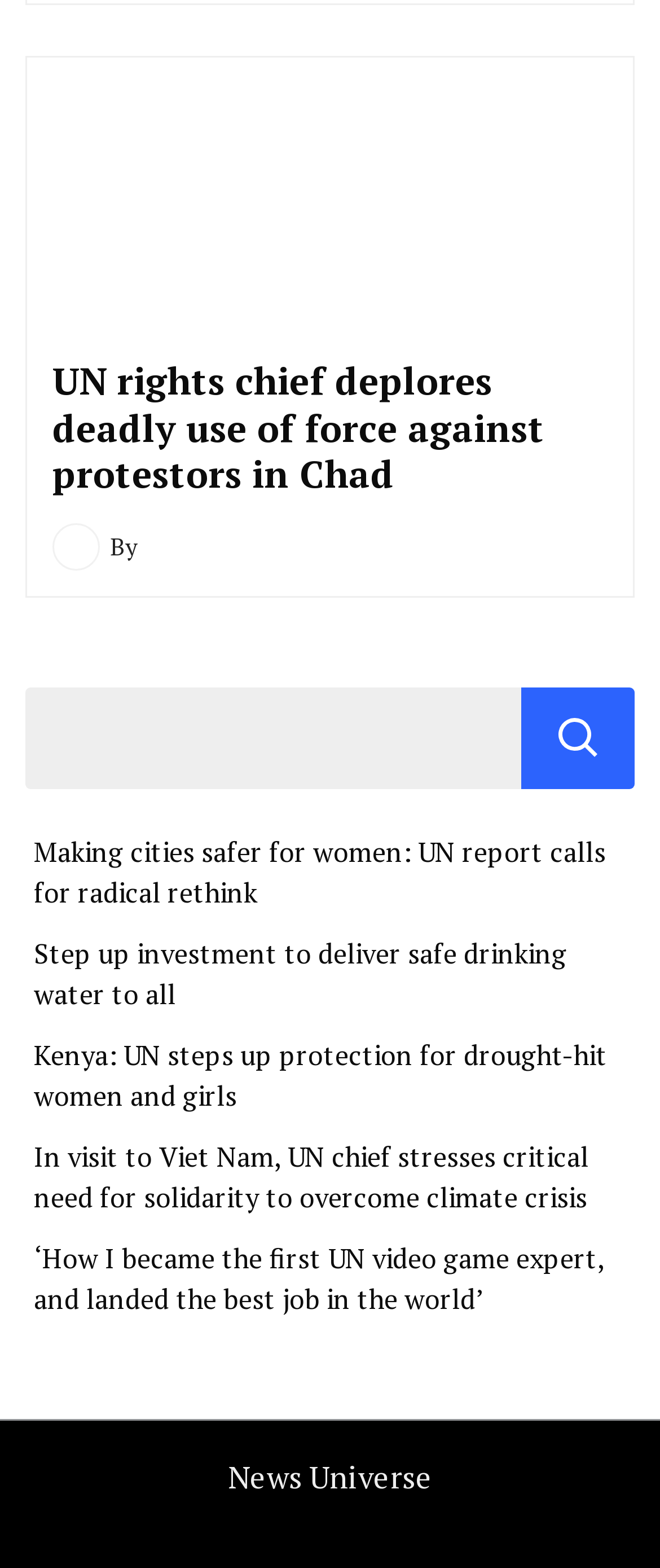Provide the bounding box coordinates for the area that should be clicked to complete the instruction: "Explore how to become a UN video game expert".

[0.051, 0.79, 0.915, 0.84]